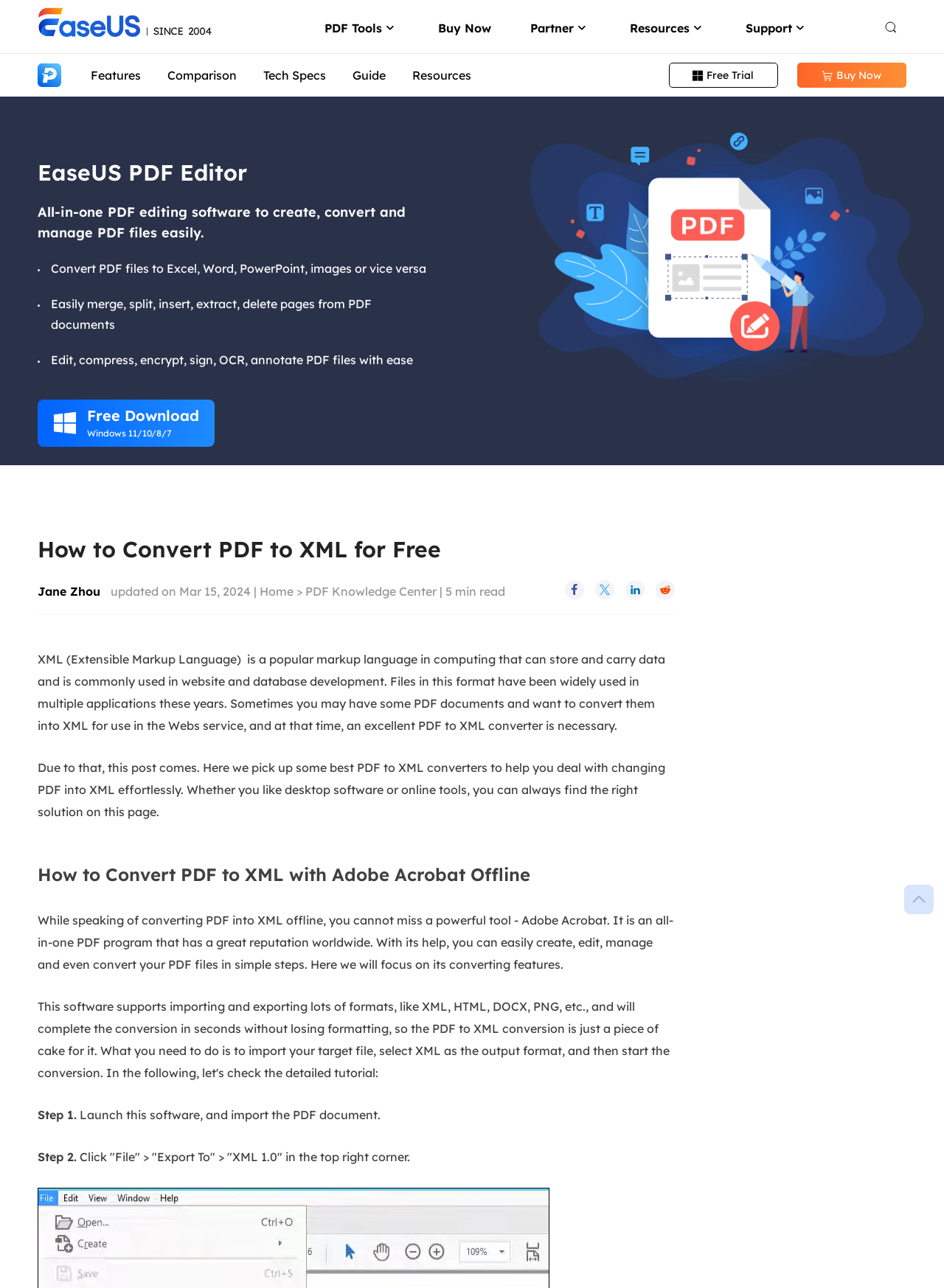Can you pinpoint the bounding box coordinates for the clickable element required for this instruction: "Click the 'Buy Now' button"? The coordinates should be four float numbers between 0 and 1, i.e., [left, top, right, bottom].

[0.446, 0.0, 0.52, 0.041]